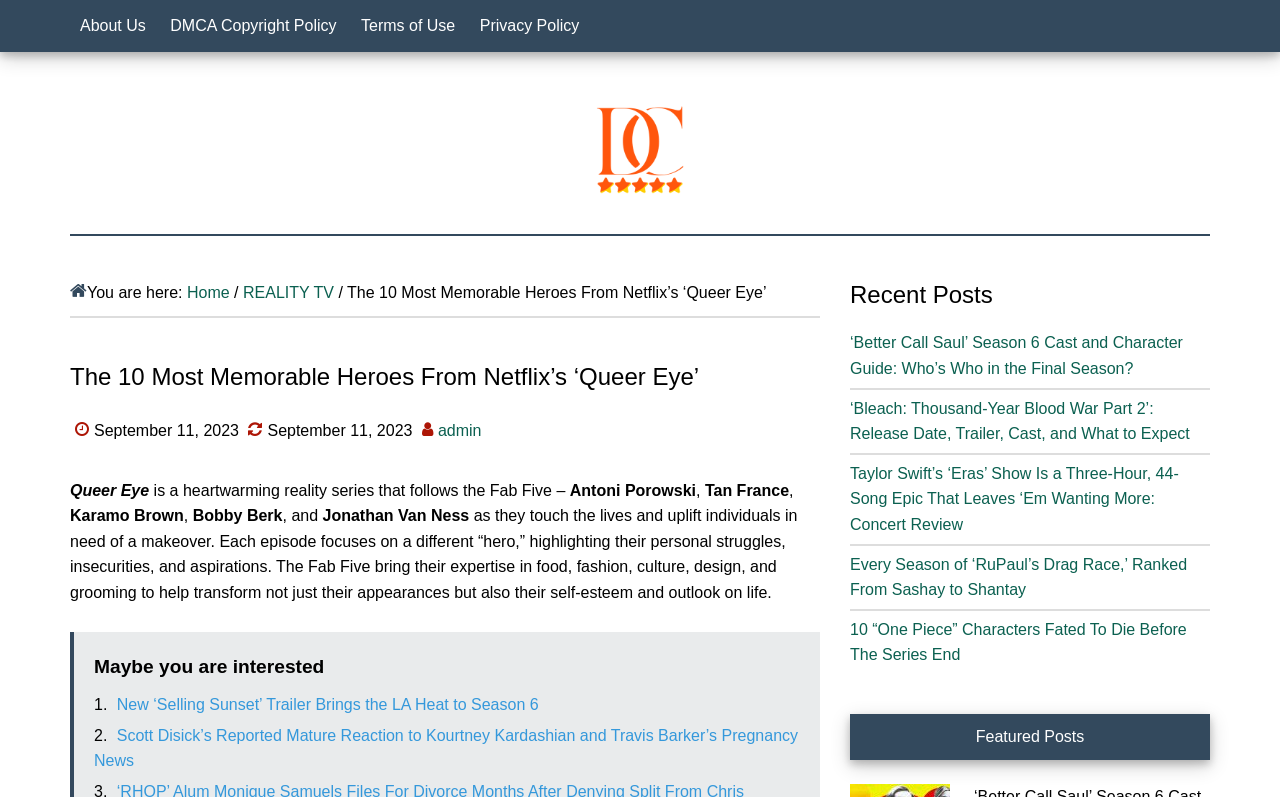Predict the bounding box coordinates of the area that should be clicked to accomplish the following instruction: "Read the article about 'The 10 Most Memorable Heroes From Netflix’s ‘Queer Eye’'". The bounding box coordinates should consist of four float numbers between 0 and 1, i.e., [left, top, right, bottom].

[0.055, 0.449, 0.641, 0.562]